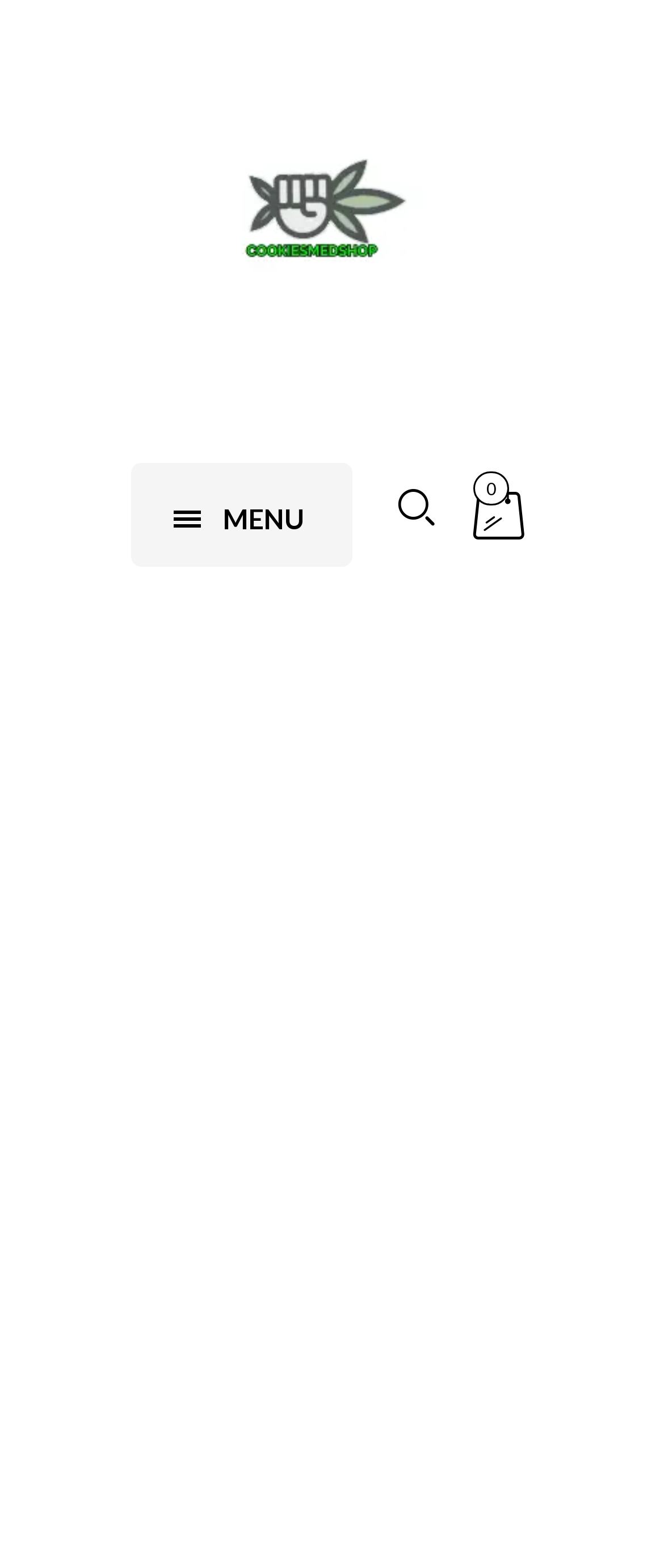Answer this question using a single word or a brief phrase:
Is there a search function on the page?

Yes